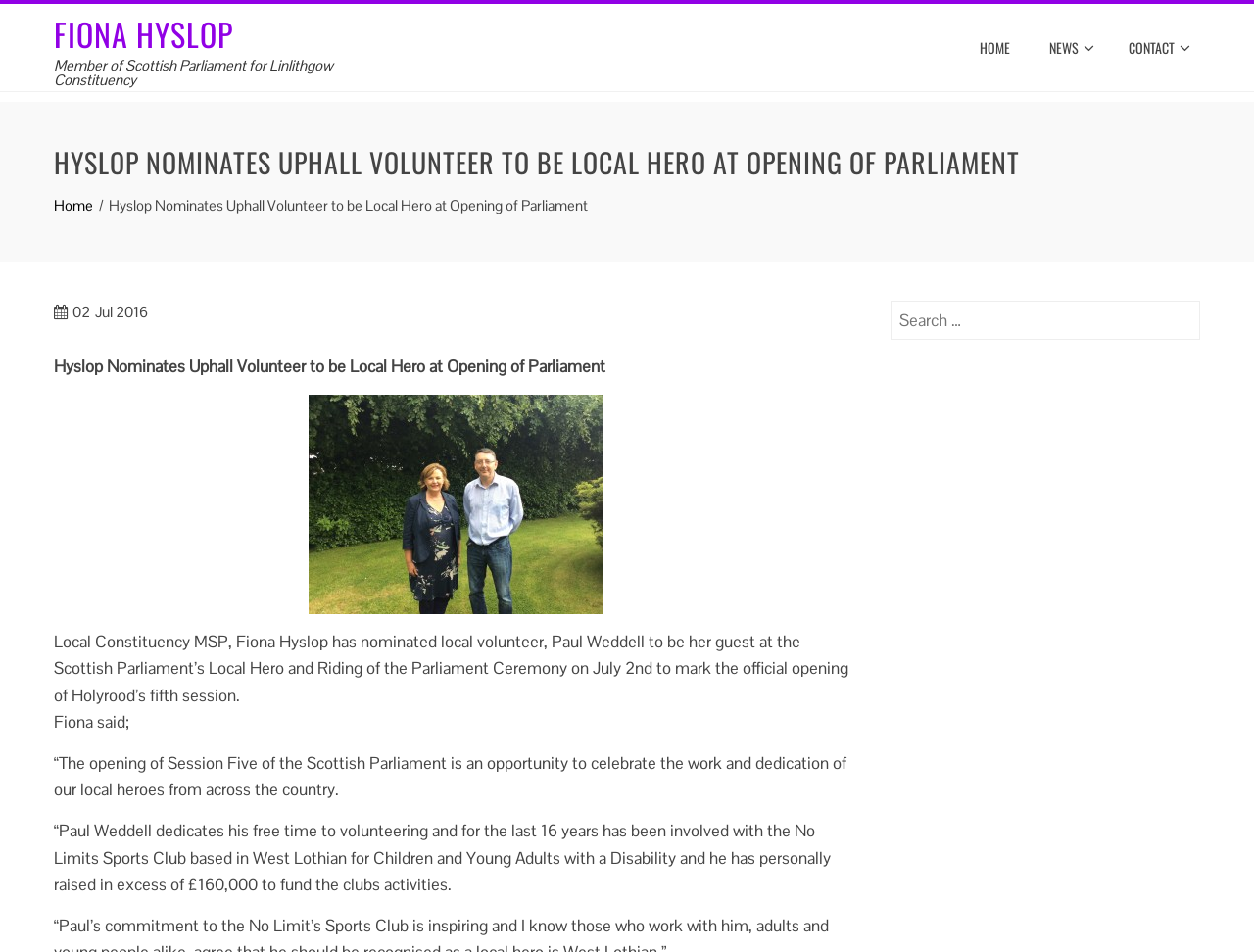What is the name of the sports club?
Based on the image, answer the question with as much detail as possible.

The name of the sports club can be found in the text '...he has been involved with the No Limits Sports Club based in West Lothian for Children and Young Adults with a Disability...' which suggests that the sports club is called No Limits Sports Club.